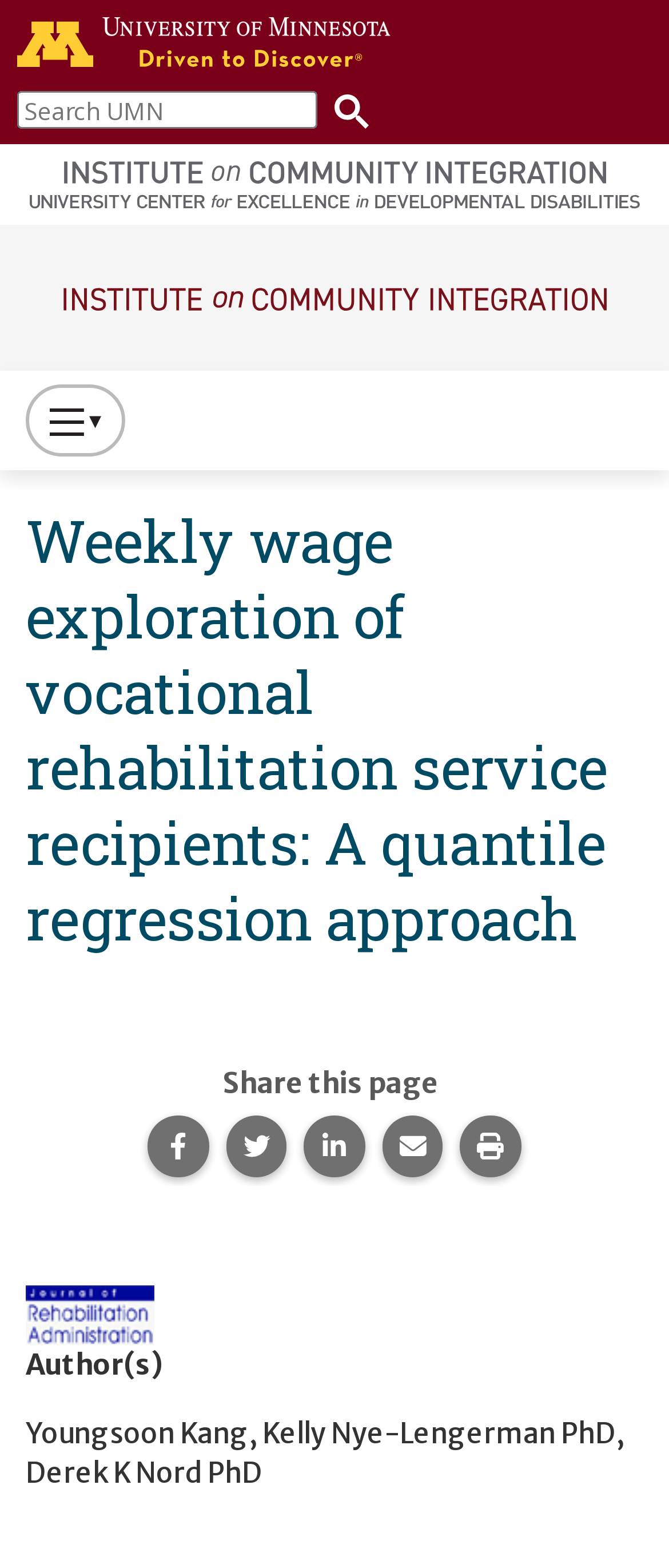Analyze the image and answer the question with as much detail as possible: 
How many social media platforms can you share this page on?

I counted the number of social media links available, which includes Facebook, Twitter, and LinkedIn.